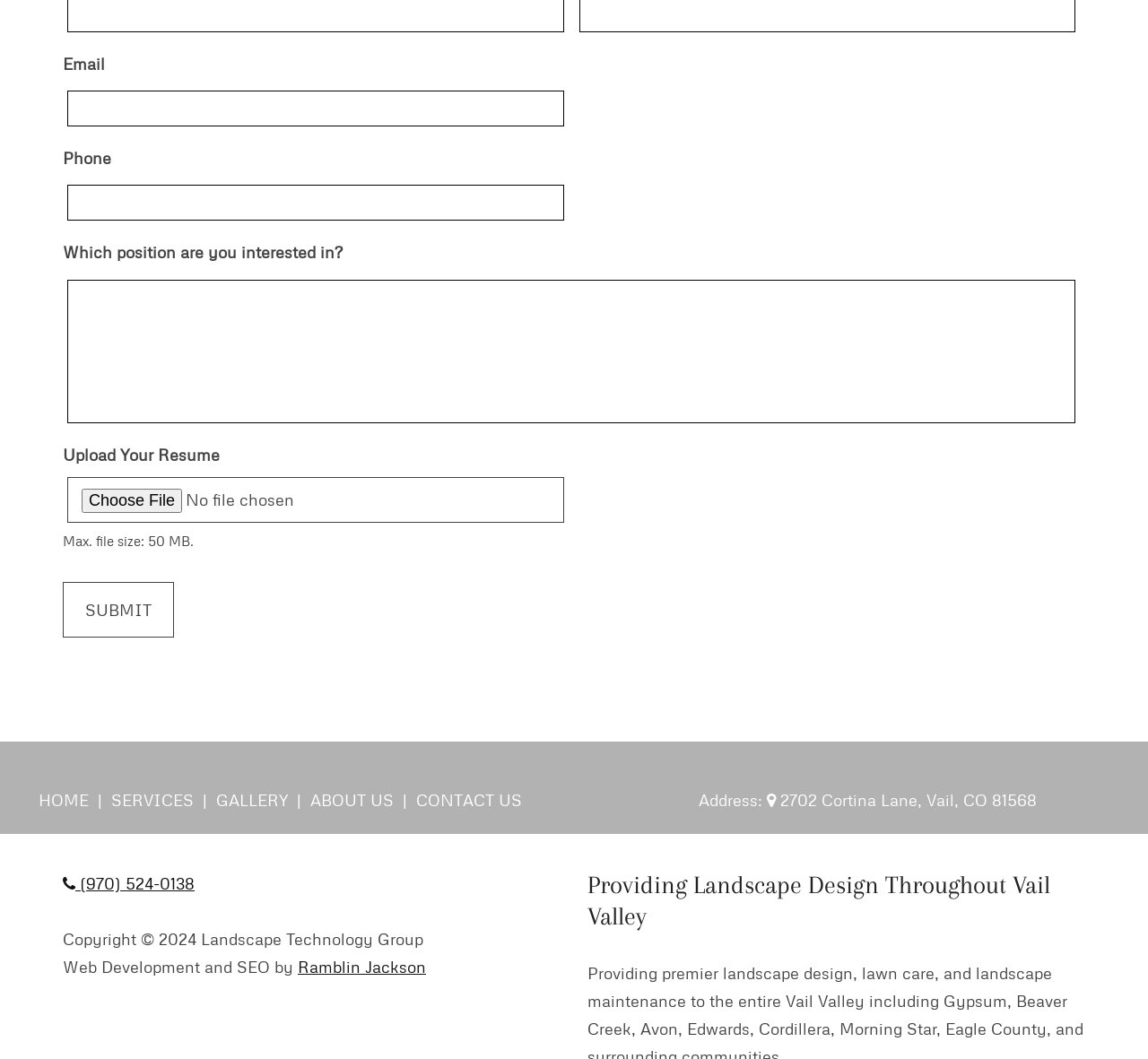Identify the coordinates of the bounding box for the element described below: "value="Submit"". Return the coordinates as four float numbers between 0 and 1: [left, top, right, bottom].

[0.055, 0.55, 0.152, 0.602]